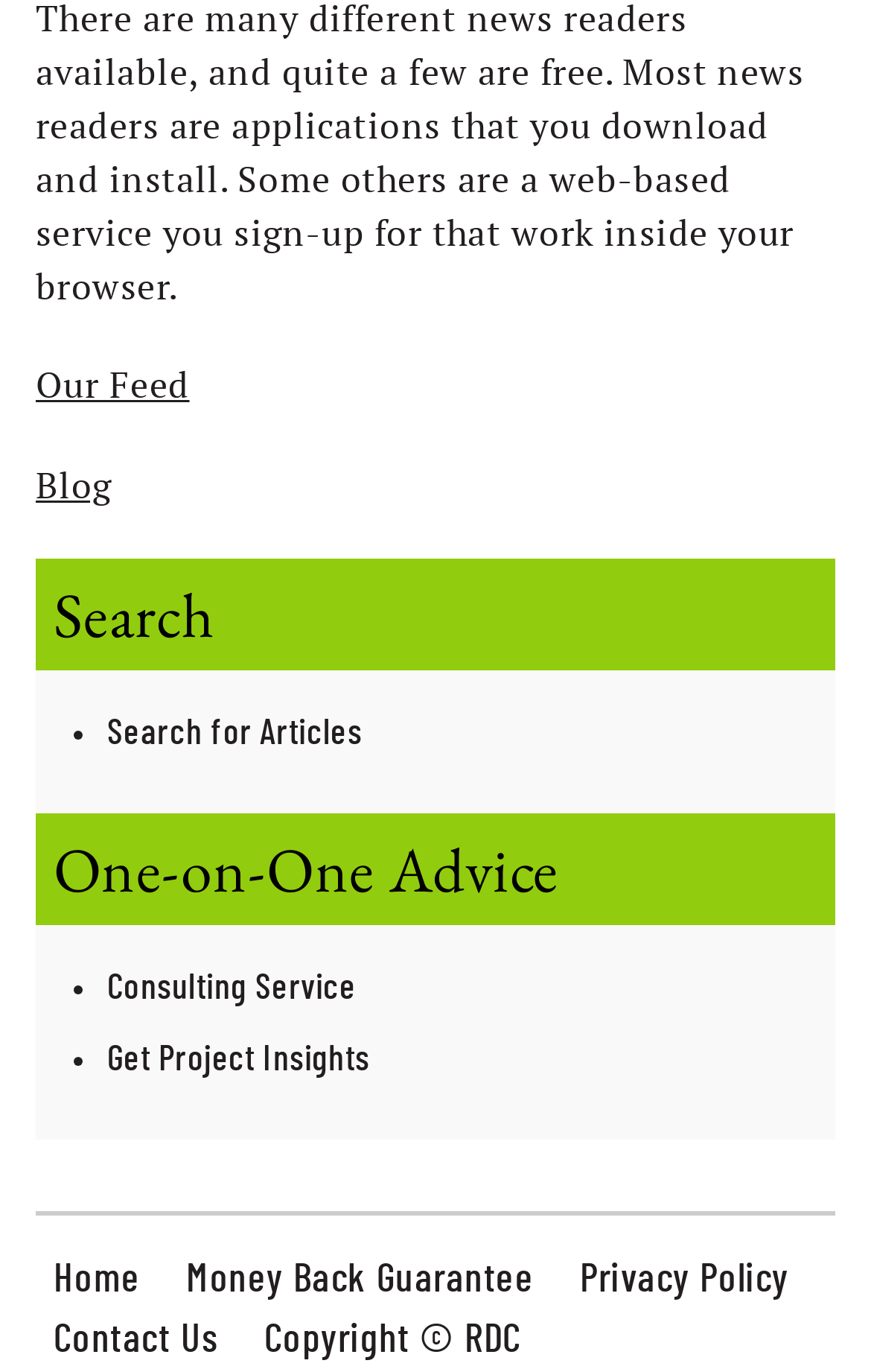What is the first navigation item?
Refer to the screenshot and deliver a thorough answer to the question presented.

The first navigation item is 'Search' because it is the first element under the root element with a type of 'navigation' and has a heading with the text 'Search'.